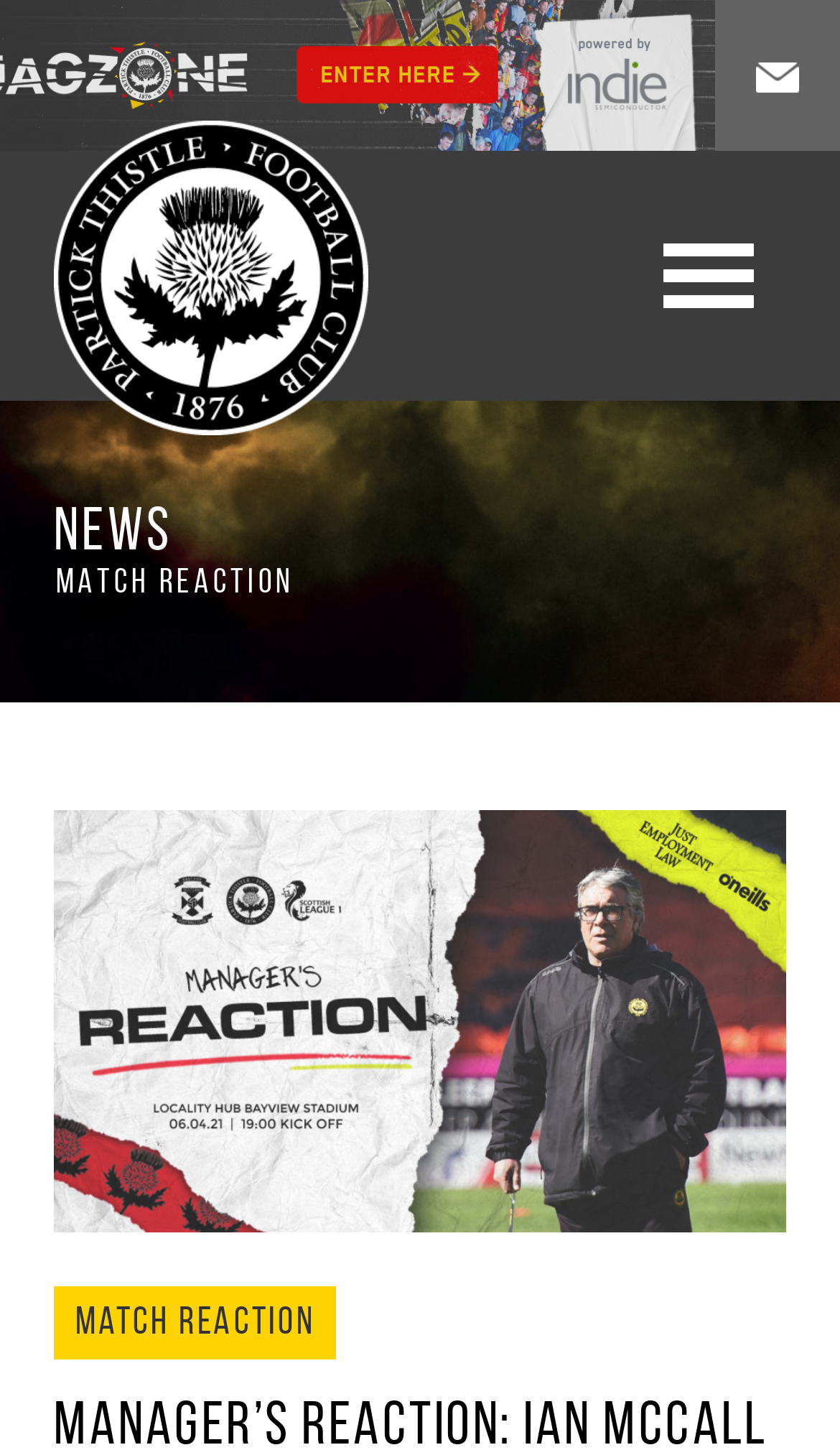Please answer the following question using a single word or phrase: 
What is the logo of the football club?

Partick Thistle FC